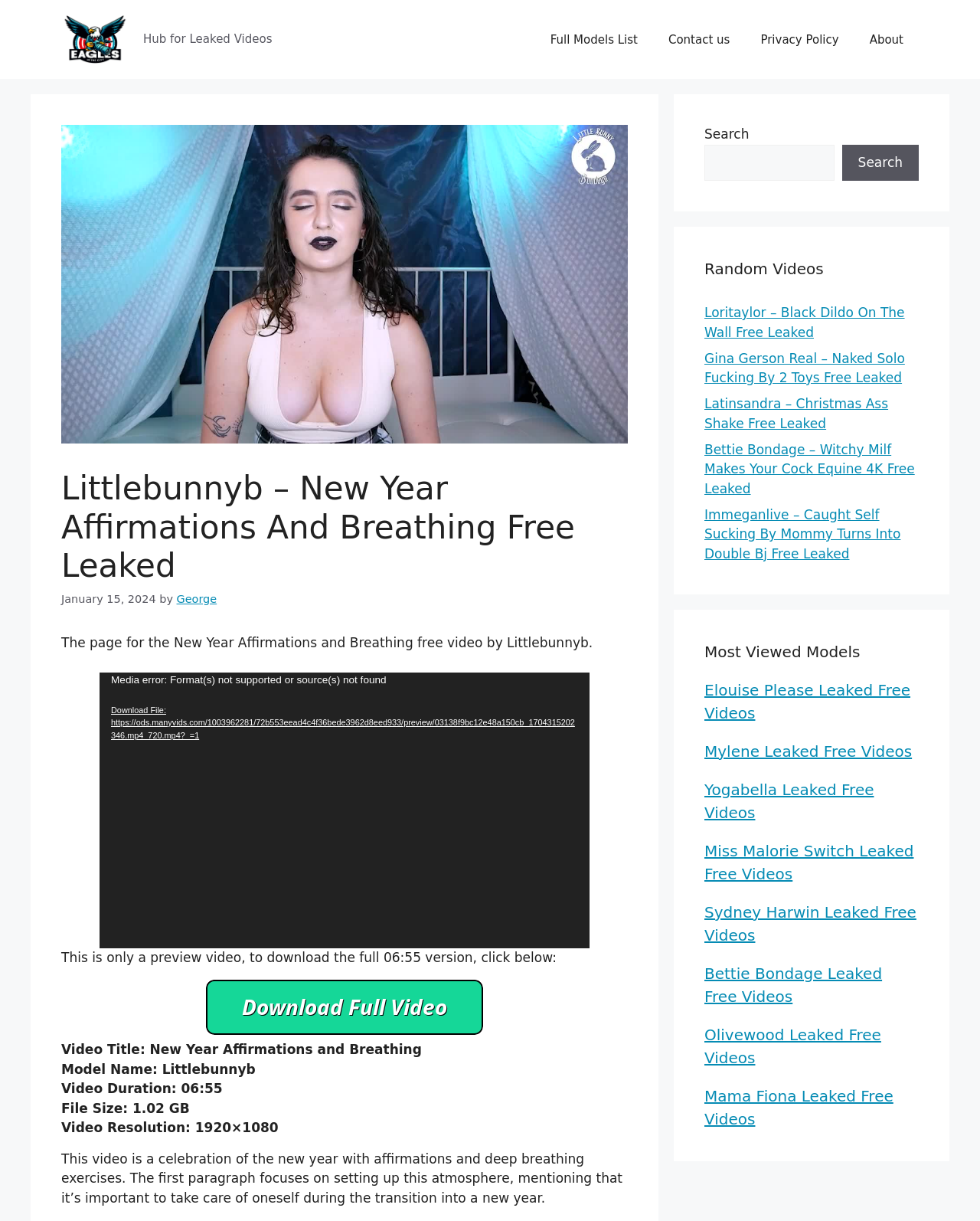Locate the bounding box coordinates of the element that should be clicked to fulfill the instruction: "Play the video".

[0.114, 0.758, 0.13, 0.771]